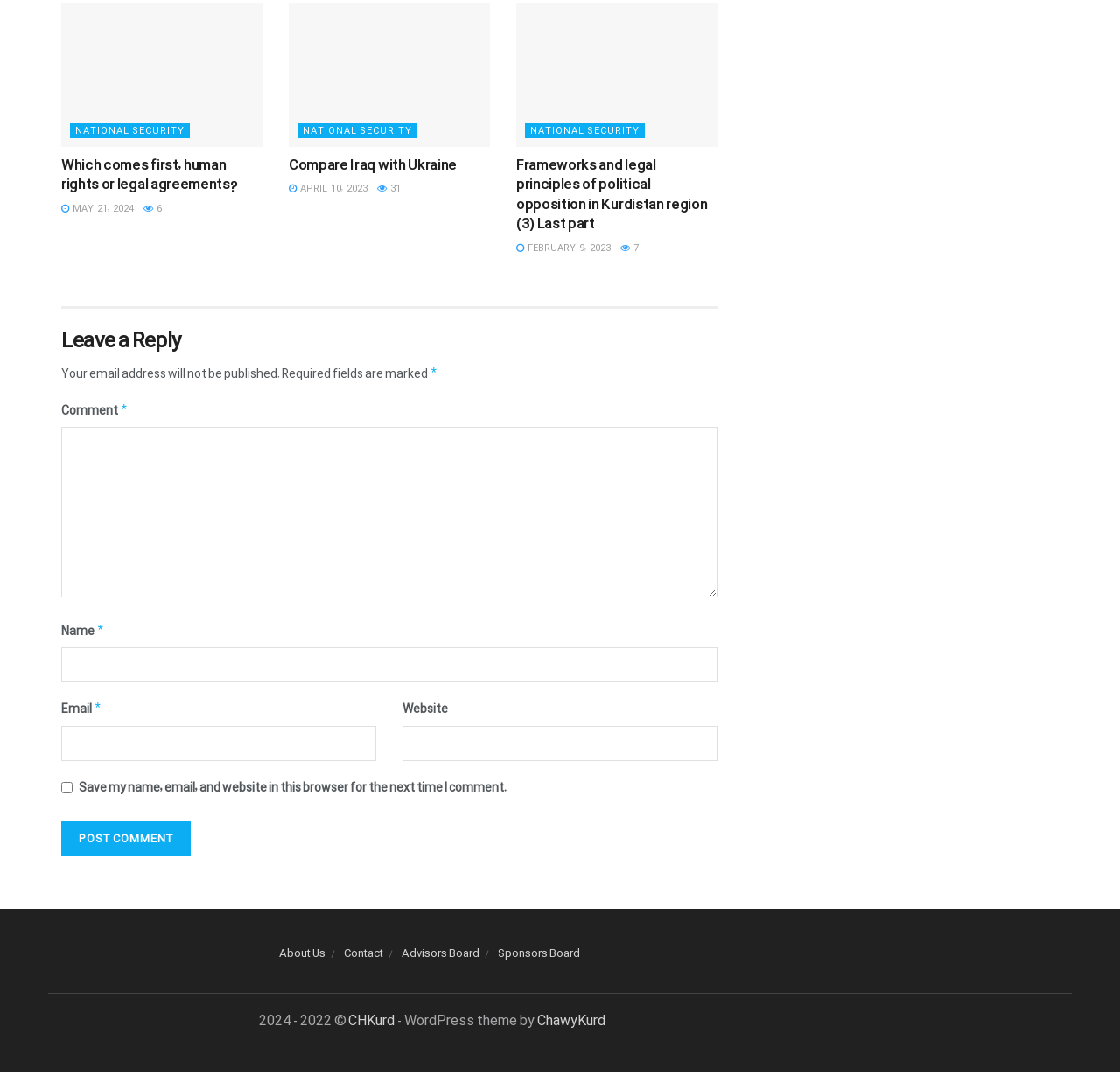Identify and provide the bounding box for the element described by: "parent_node: NATIONAL SECURITY".

[0.258, 0.003, 0.437, 0.137]